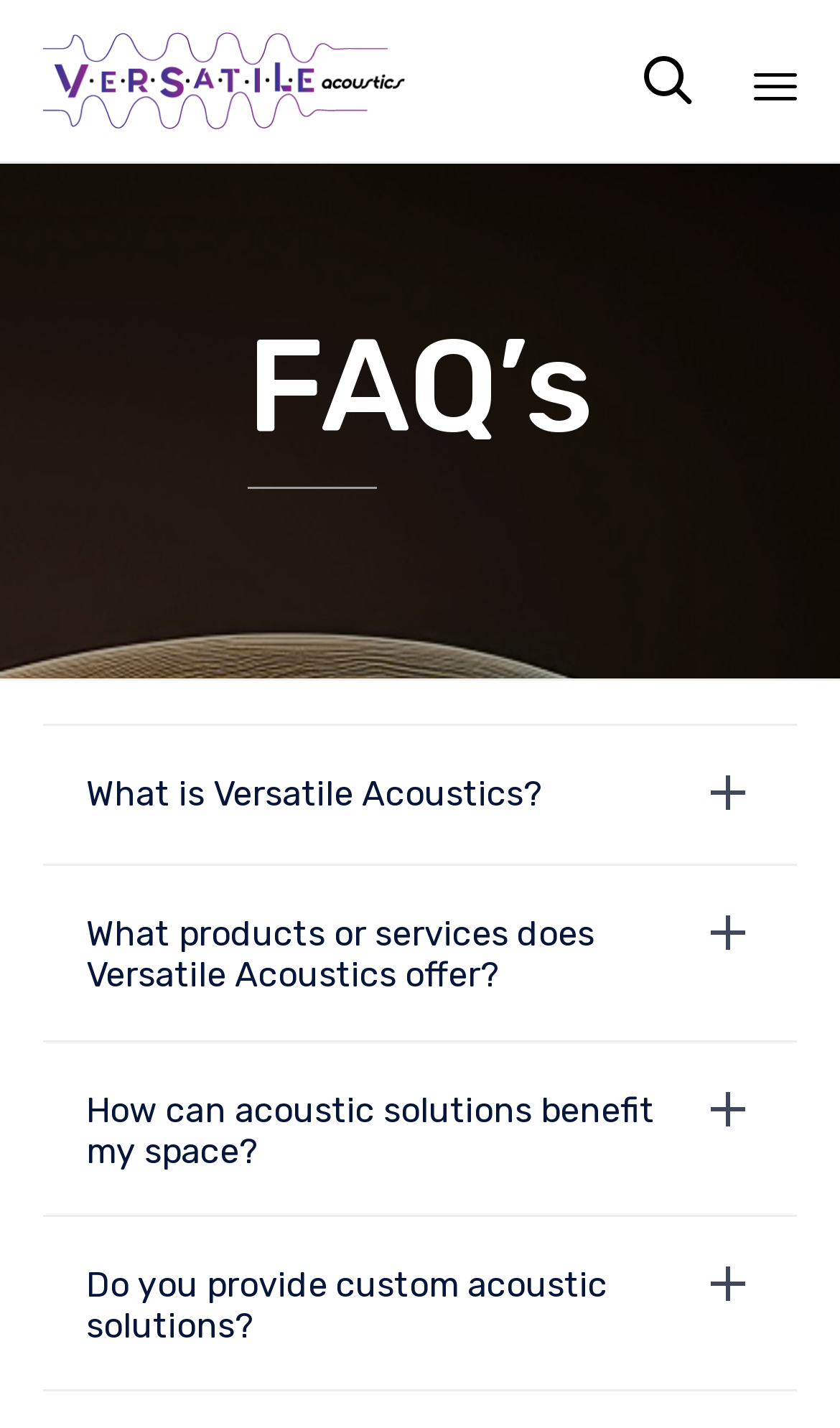Detail the features and information presented on the webpage.

The webpage is about Versatile Acoustics, a leading provider of acoustic solutions. At the top left of the page, there is a link and an image with the company's name, "Versatile Acoustics". To the right of this, there is a button with an icon. Further to the right, there is a link to "Skip to content".

Below these elements, there is a heading that reads "FAQ's". Under this heading, there are four sections, each containing a question and answer. The questions are "What is Versatile Acoustics?", "What products or services does Versatile Acoustics offer?", "How can acoustic solutions benefit my space?", and "Do you provide custom acoustic solutions?". These questions are arranged vertically, with the first question at the top and the last question at the bottom. Each question is followed by a brief answer, which is not explicitly stated in the accessibility tree.

The layout of the page is organized, with clear headings and concise text. The company's name and logo are prominently displayed at the top, and the FAQ sections are easy to navigate.